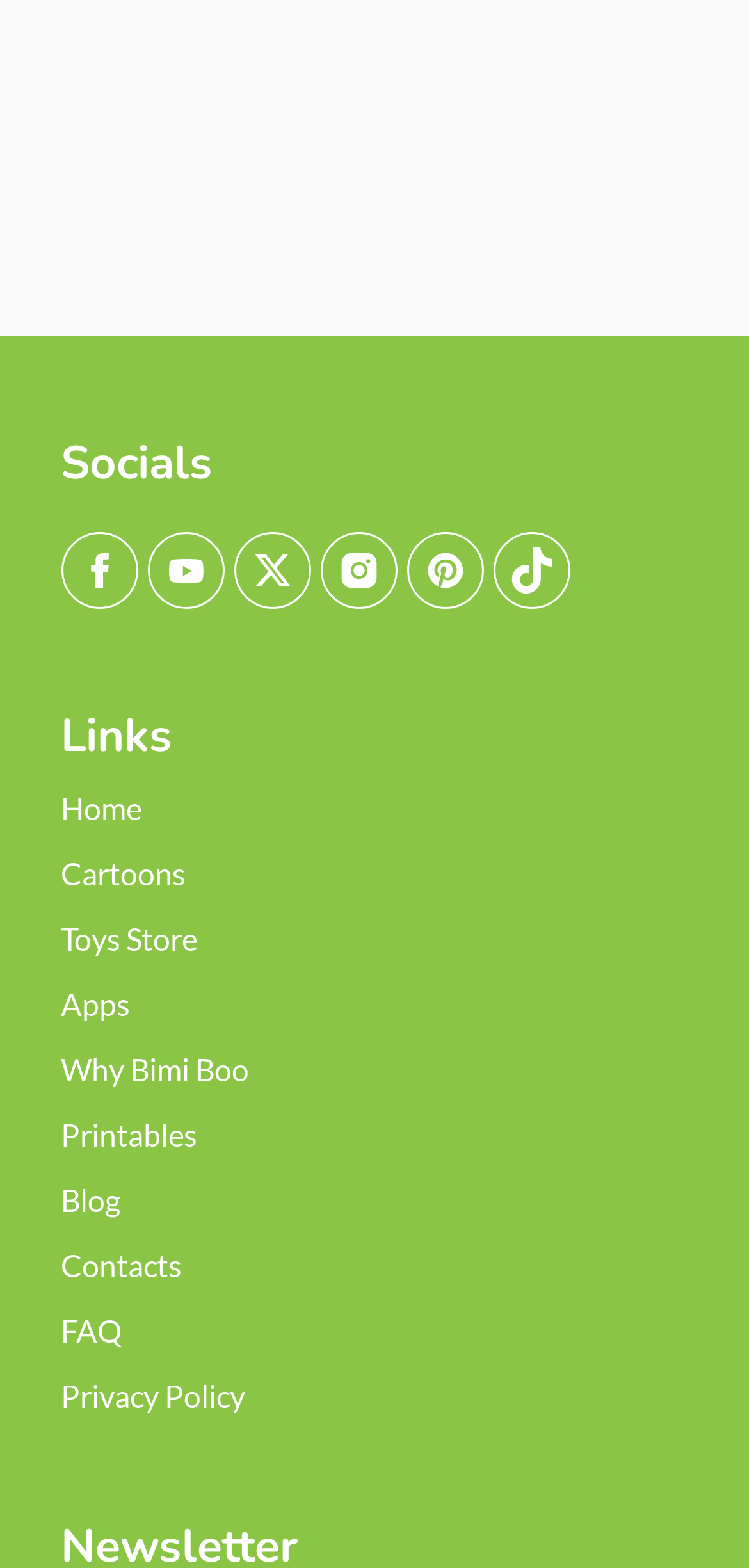Please locate the bounding box coordinates of the region I need to click to follow this instruction: "view FAQs".

[0.081, 0.837, 0.163, 0.86]